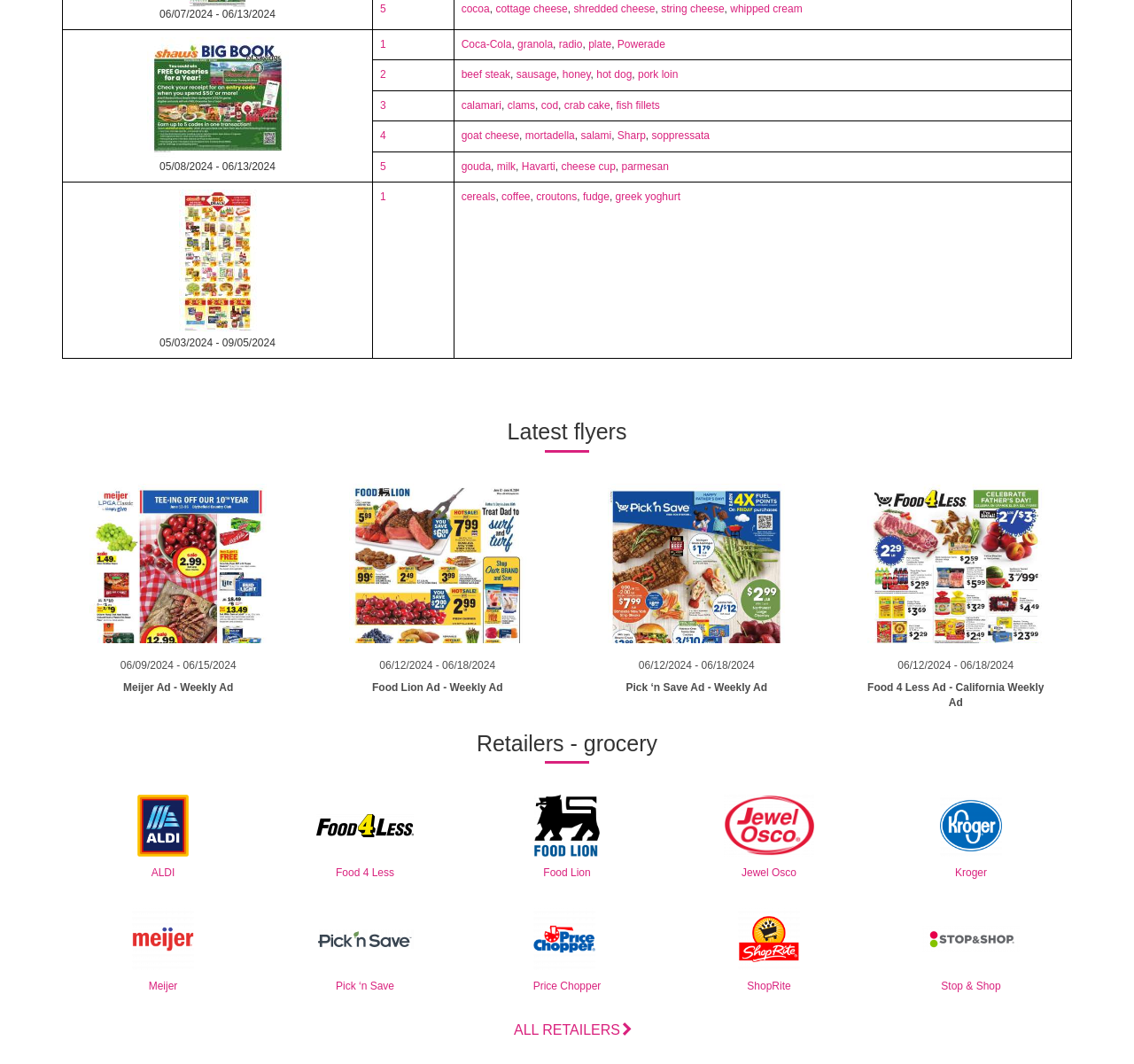Respond to the question with just a single word or phrase: 
How many rows are there in the grid?

5